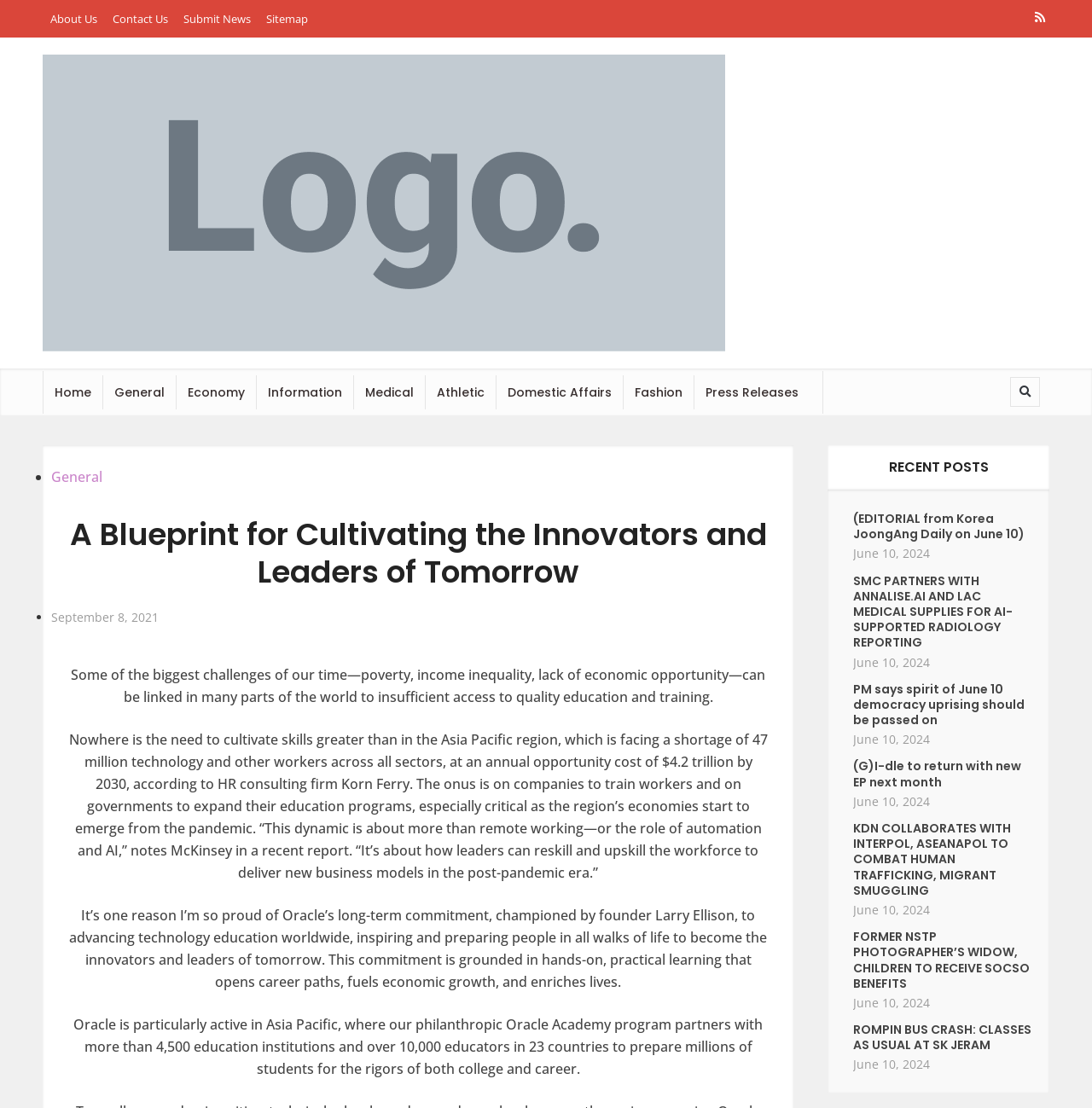Provide the bounding box coordinates for the area that should be clicked to complete the instruction: "Search for something".

[0.926, 0.341, 0.951, 0.366]